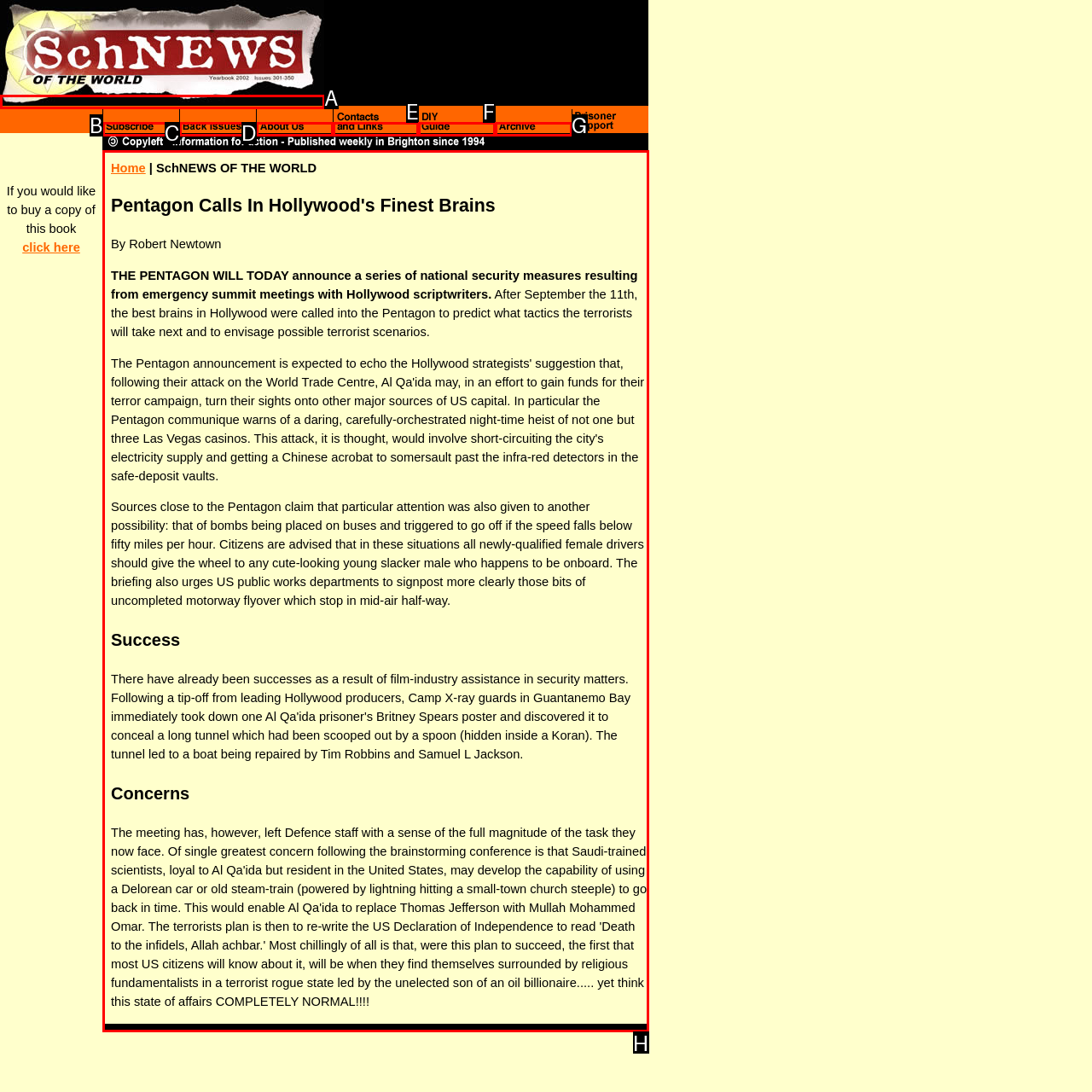Which option should I select to accomplish the task: Read the article about Pentagon Calls In Hollywood's Finest Brains? Respond with the corresponding letter from the given choices.

H